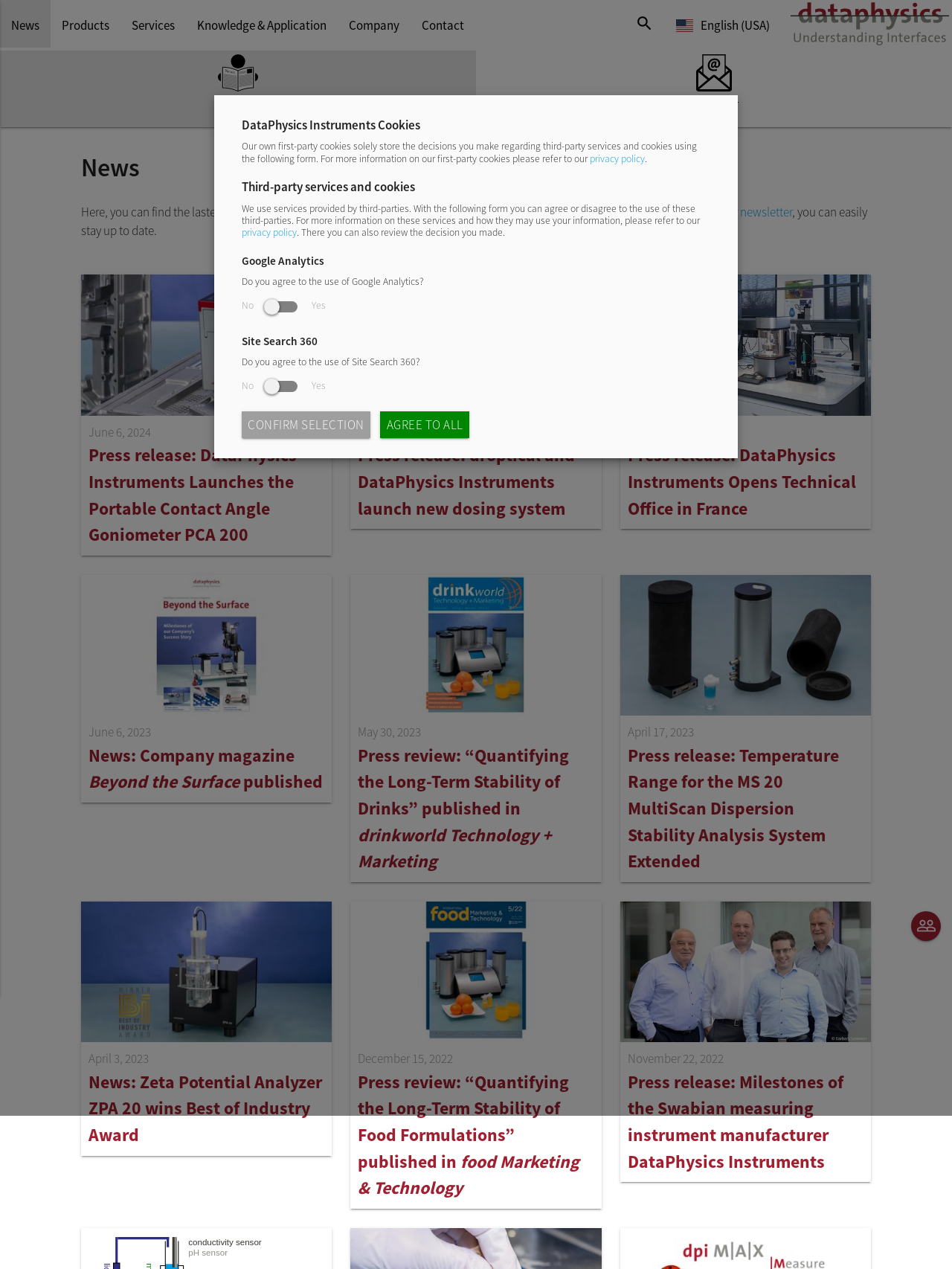Could you locate the bounding box coordinates for the section that should be clicked to accomplish this task: "Click the search button".

[0.656, 0.0, 0.699, 0.038]